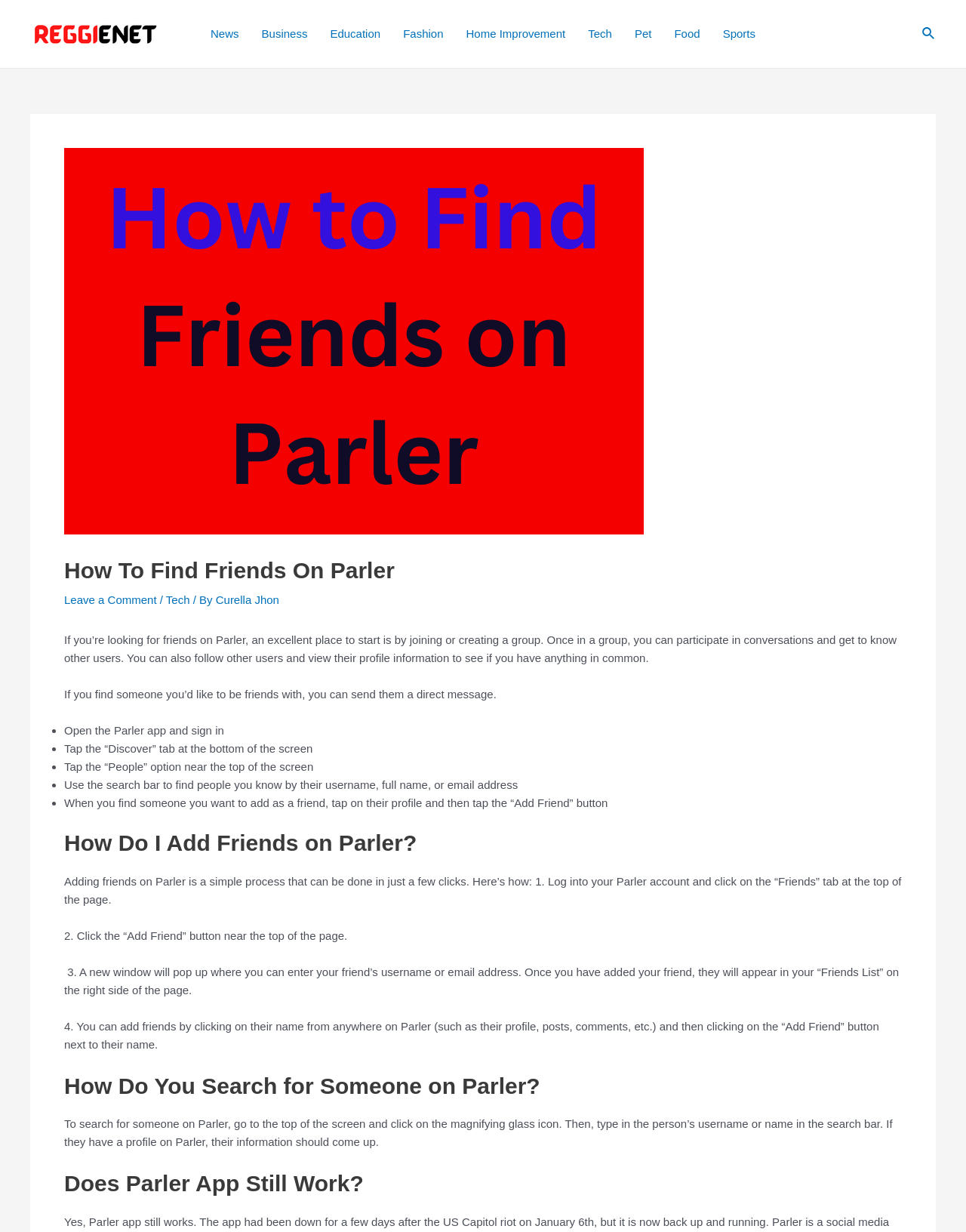Calculate the bounding box coordinates of the UI element given the description: "Curella Jhon".

[0.223, 0.482, 0.289, 0.492]